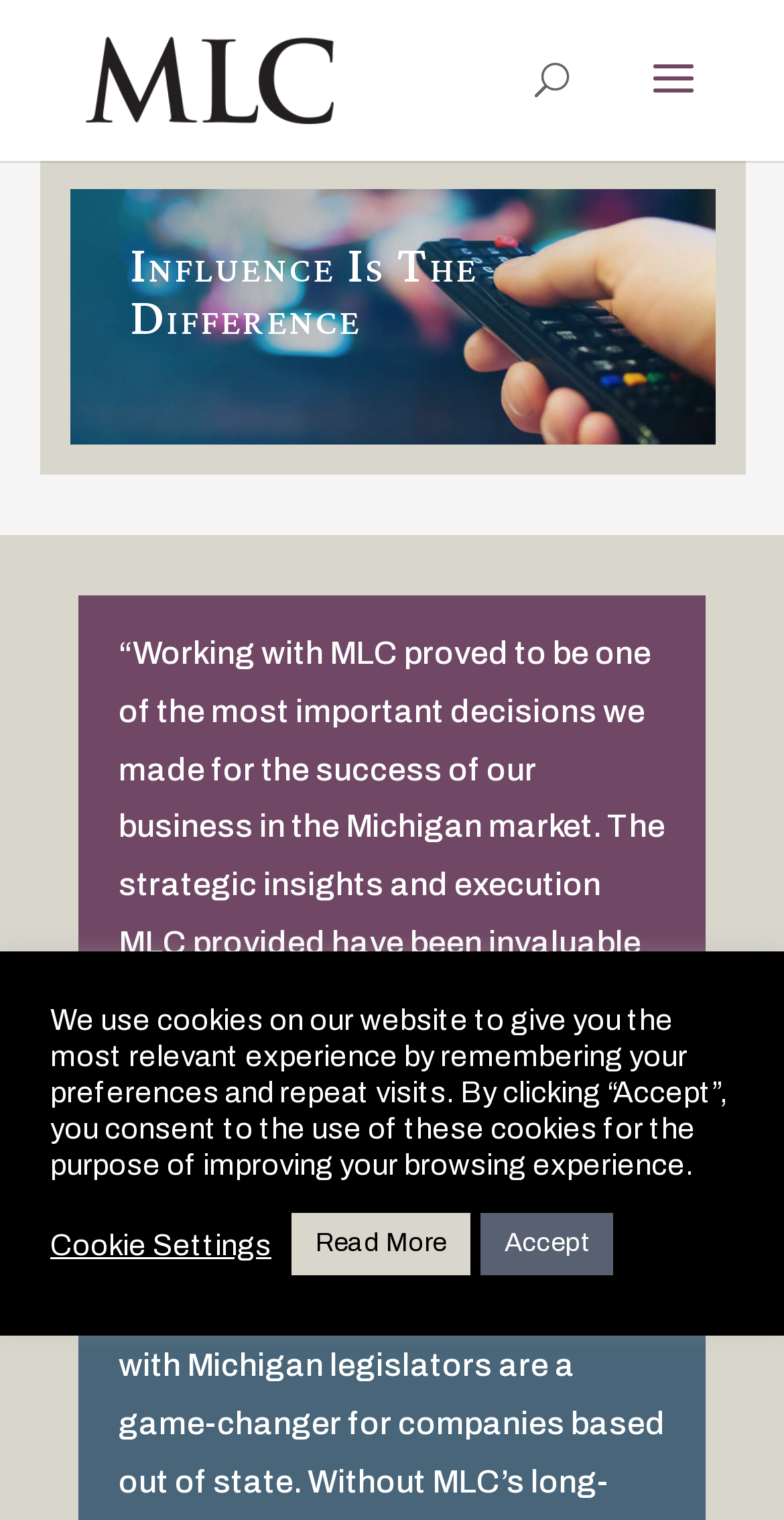Convey a detailed summary of the webpage, mentioning all key elements.

The webpage is about the success of Michigan Legislative Consultants (MLC) in preventing increased taxes on satellite TV providers. At the top-left corner, there is a link to "Michigan Legislative Consultants" accompanied by an image with the same name. 

Below this, there is a search bar that spans almost the entire width of the page. 

Further down, there is a prominent heading "Influence Is The Difference" that takes up a significant portion of the page. 

Underneath the heading, there is a quote from Beth Williams, Head of State Government Affairs at DISH, praising MLC's strategic insights and execution. The quote is attributed to her with her title and company name written below it.

At the bottom of the page, there is a notification about the use of cookies on the website. This notification is accompanied by three buttons: "Cookie Settings", "Read More", and "Accept". The "Cookie Settings" and "Read More" buttons are positioned side by side, with the "Accept" button to their right.